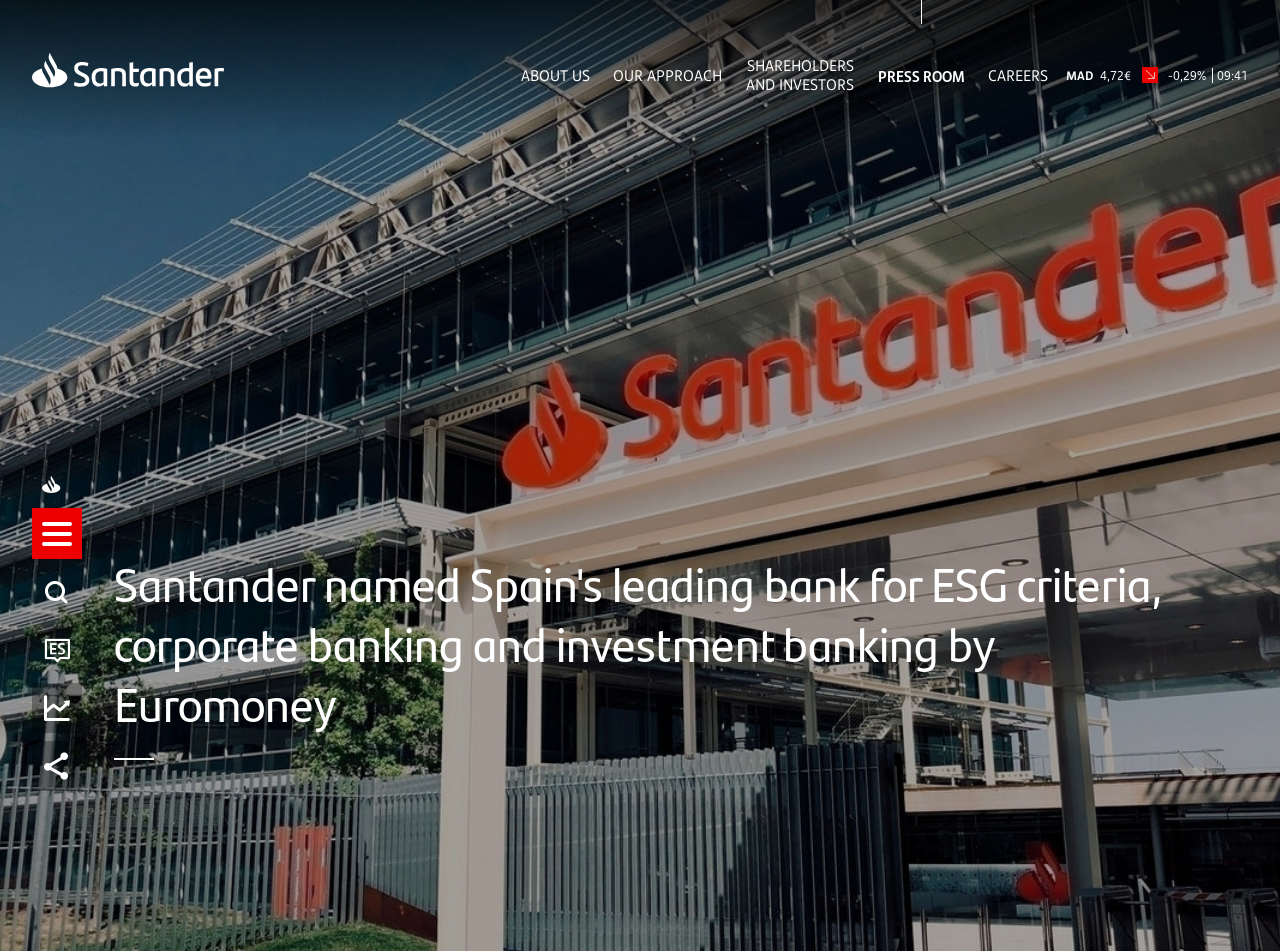Identify and provide the main heading of the webpage.

Santander named Spain's leading bank for ESG criteria, corporate banking and investment banking by Euromoney